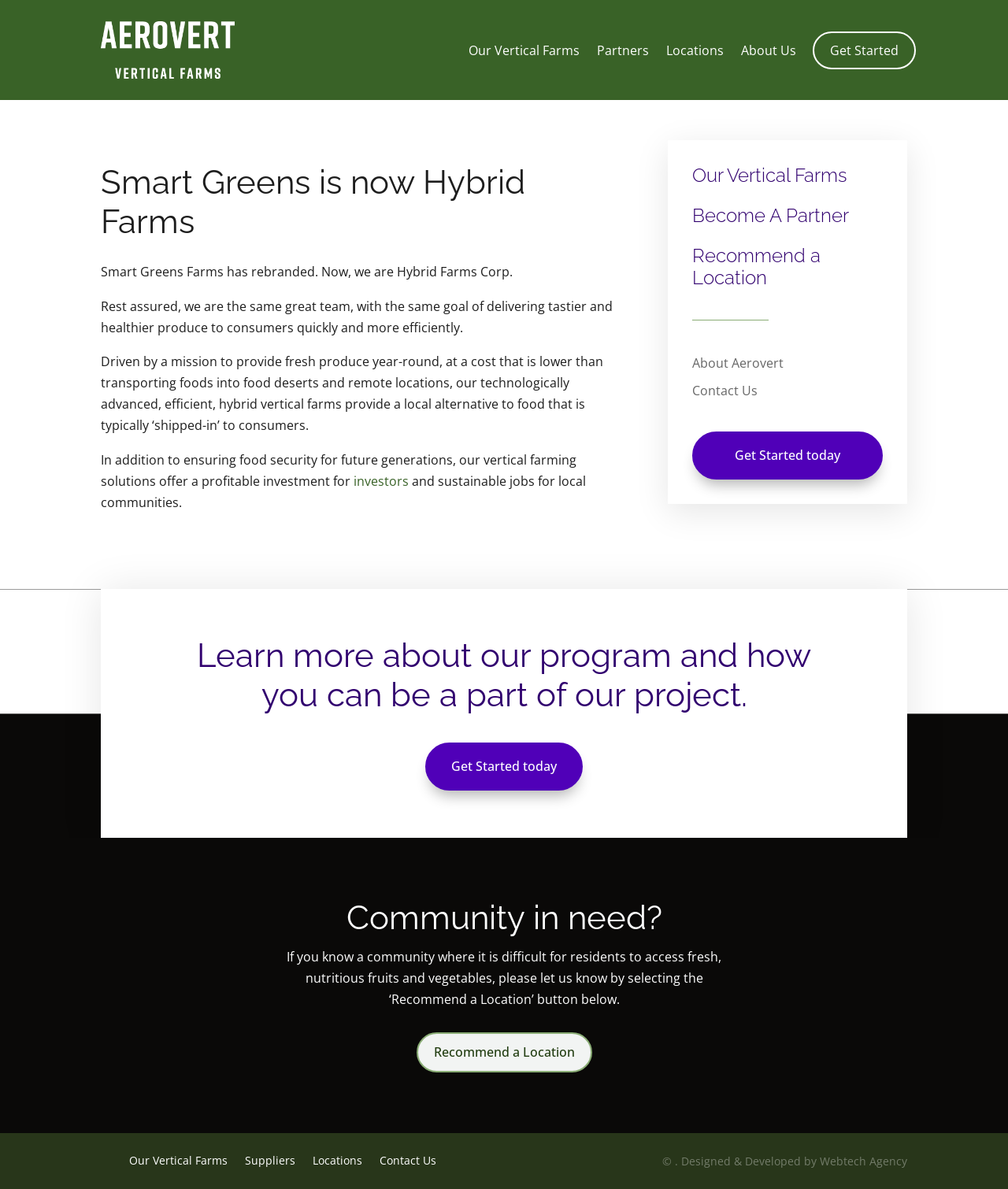Identify the title of the webpage and provide its text content.

Smart Greens is now Hybrid Farms